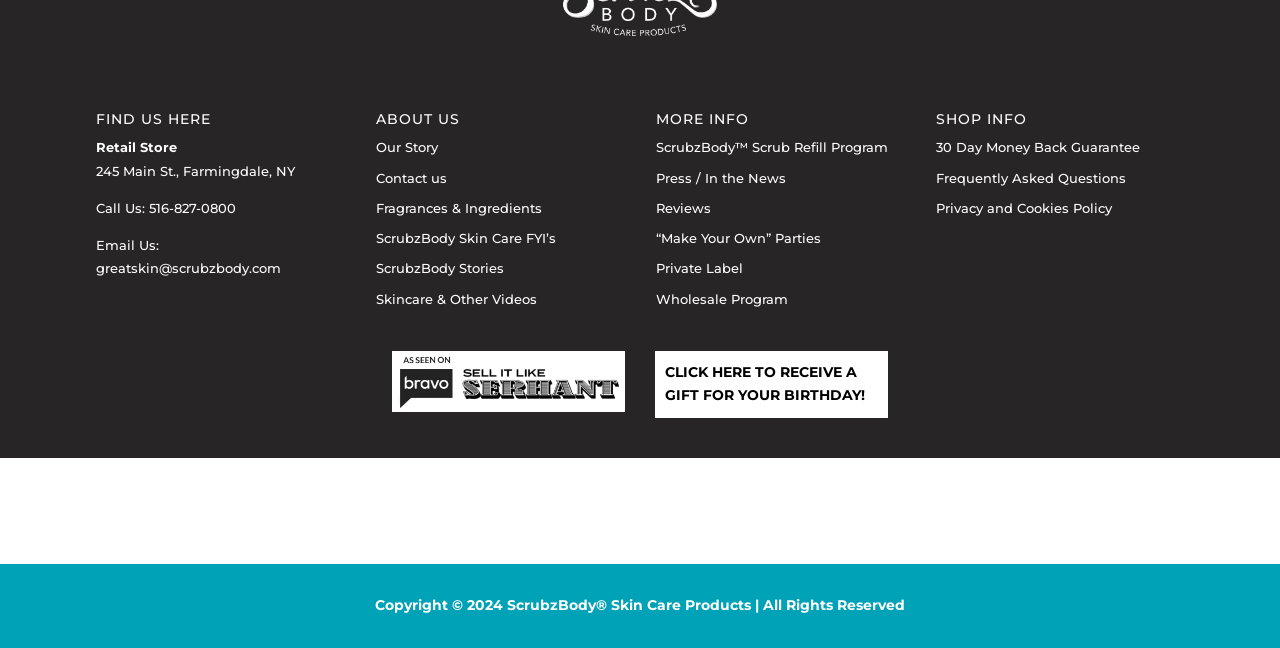Identify the bounding box coordinates of the region that should be clicked to execute the following instruction: "Call 516-827-0800".

[0.116, 0.308, 0.184, 0.333]